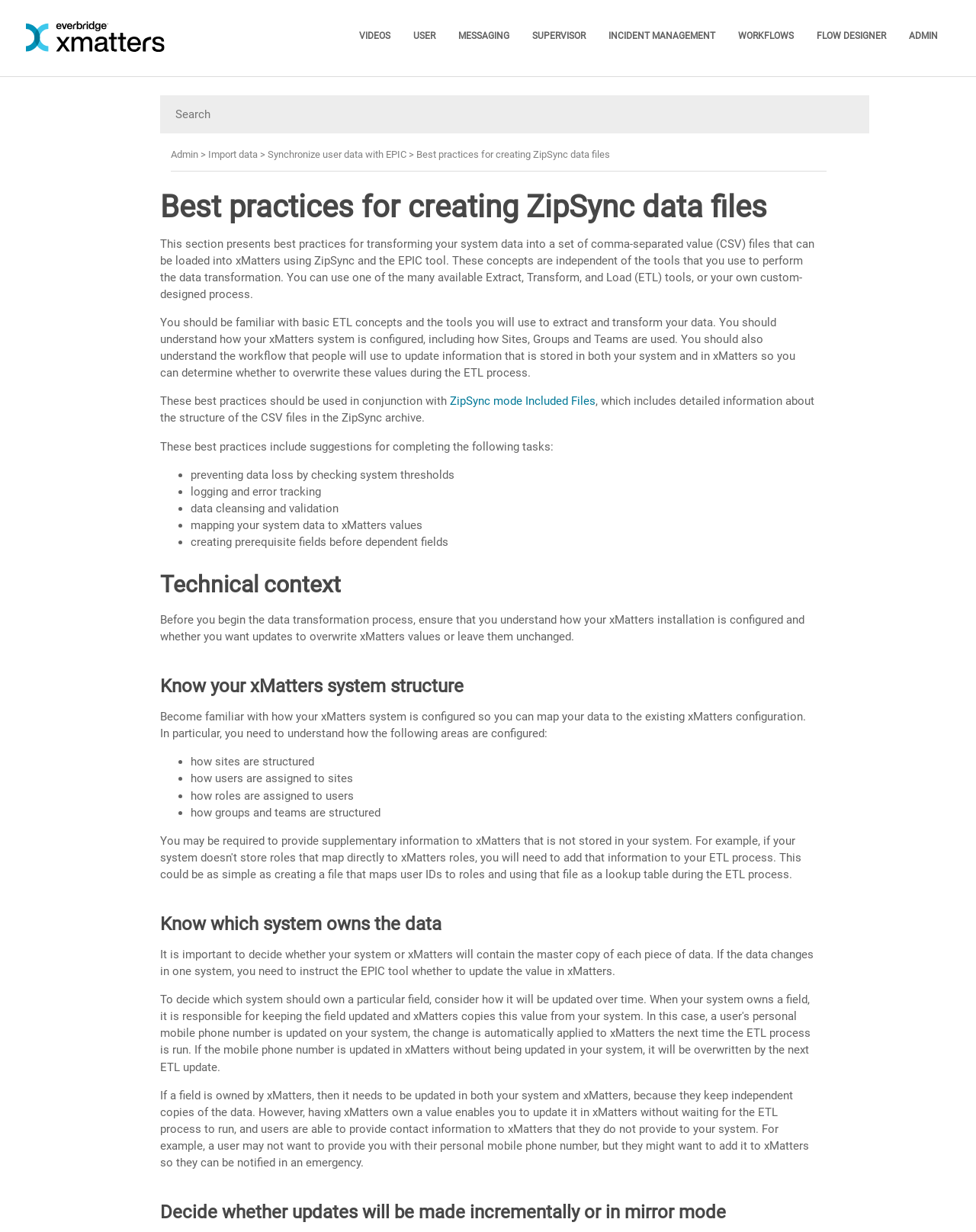Find the bounding box coordinates of the element I should click to carry out the following instruction: "Read about Best practices for creating ZipSync data files".

[0.164, 0.154, 0.836, 0.182]